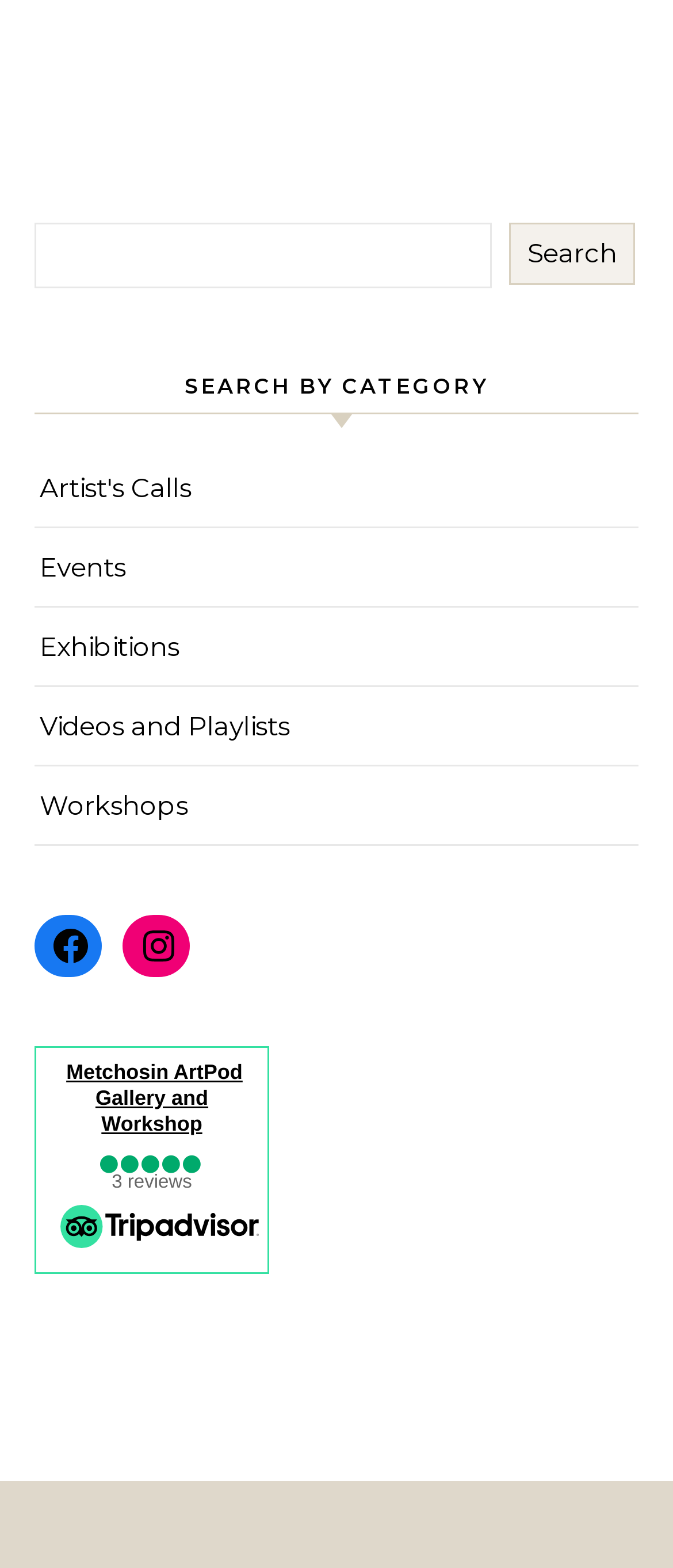Determine the bounding box coordinates for the UI element matching this description: "Metchosin ArtPod Gallery and Workshop".

[0.098, 0.676, 0.361, 0.724]